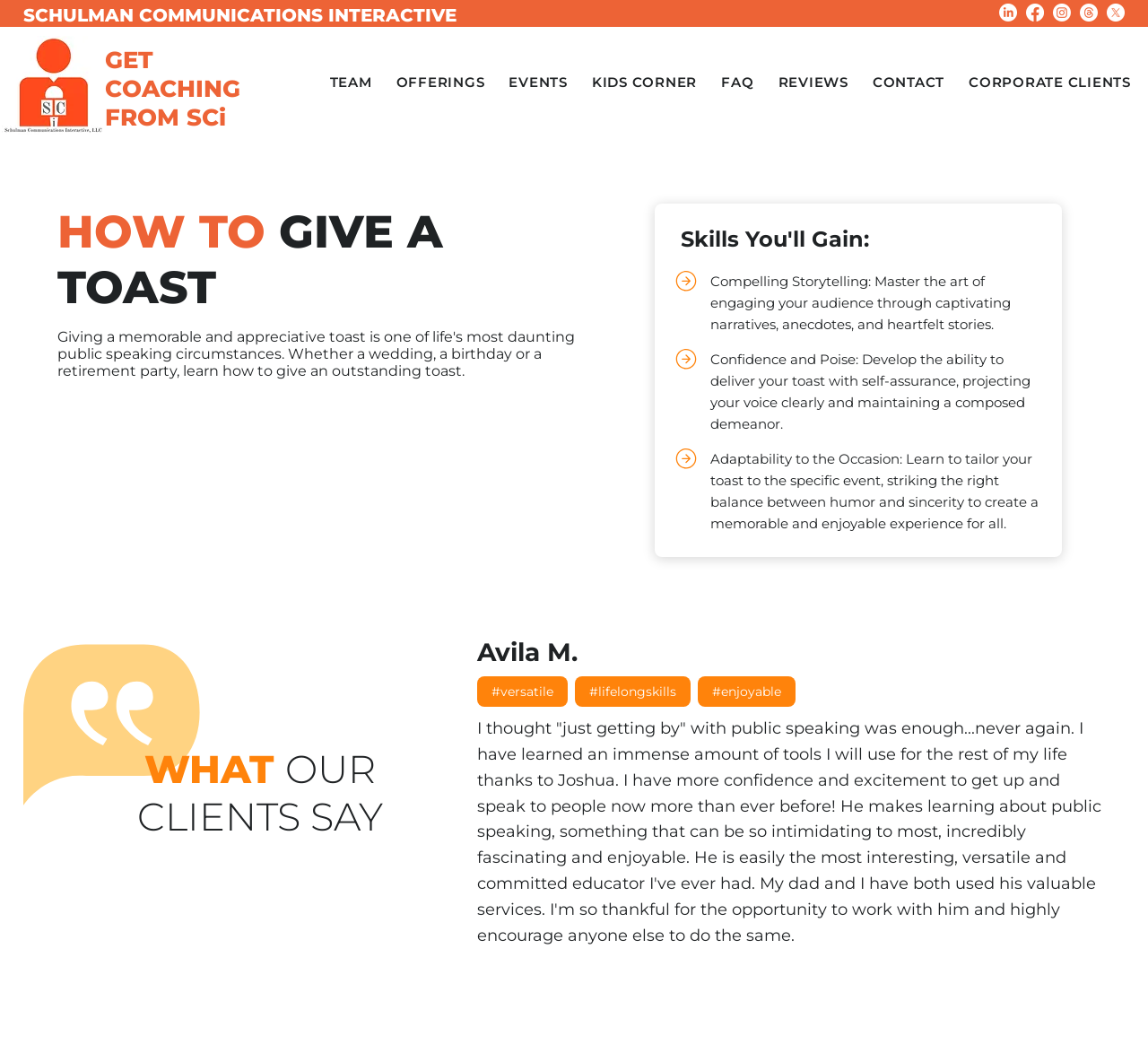Create an elaborate caption that covers all aspects of the webpage.

This webpage is about Schulman Communications Interactive (SCi), a company that offers specialized training in public speaking, specifically in toasting. The page is divided into several sections. At the top, there is a social bar with links to the company's social media profiles, including LinkedIn, Facebook, Instagram, Threads, and X. 

Below the social bar, there is a heading with the company's name, followed by a navigation menu with links to different sections of the website, such as Team, Offerings, Events, Kids Corner, FAQ, Reviews, Contact, and Corporate Clients.

On the left side of the page, there is a section with the company's logo and a heading that reads "Get Coaching from SCi". Below this heading, there is a link to get coaching from SCi.

The main content of the page is divided into two sections. The first section has a heading that reads "How to Give a Toast" and lists the skills that one can gain from SCi's training, including compelling storytelling, confidence and poise, and adaptability to the occasion. Each skill is accompanied by an arrow pointing to the right and a brief description.

The second section has a heading that reads "What Our Clients Say" and features a testimonial from a client named Avila M. The testimonial is accompanied by a quotation mark inside a speech bubble and three hashtags: #versatile, #lifelongskills, and #enjoyable.